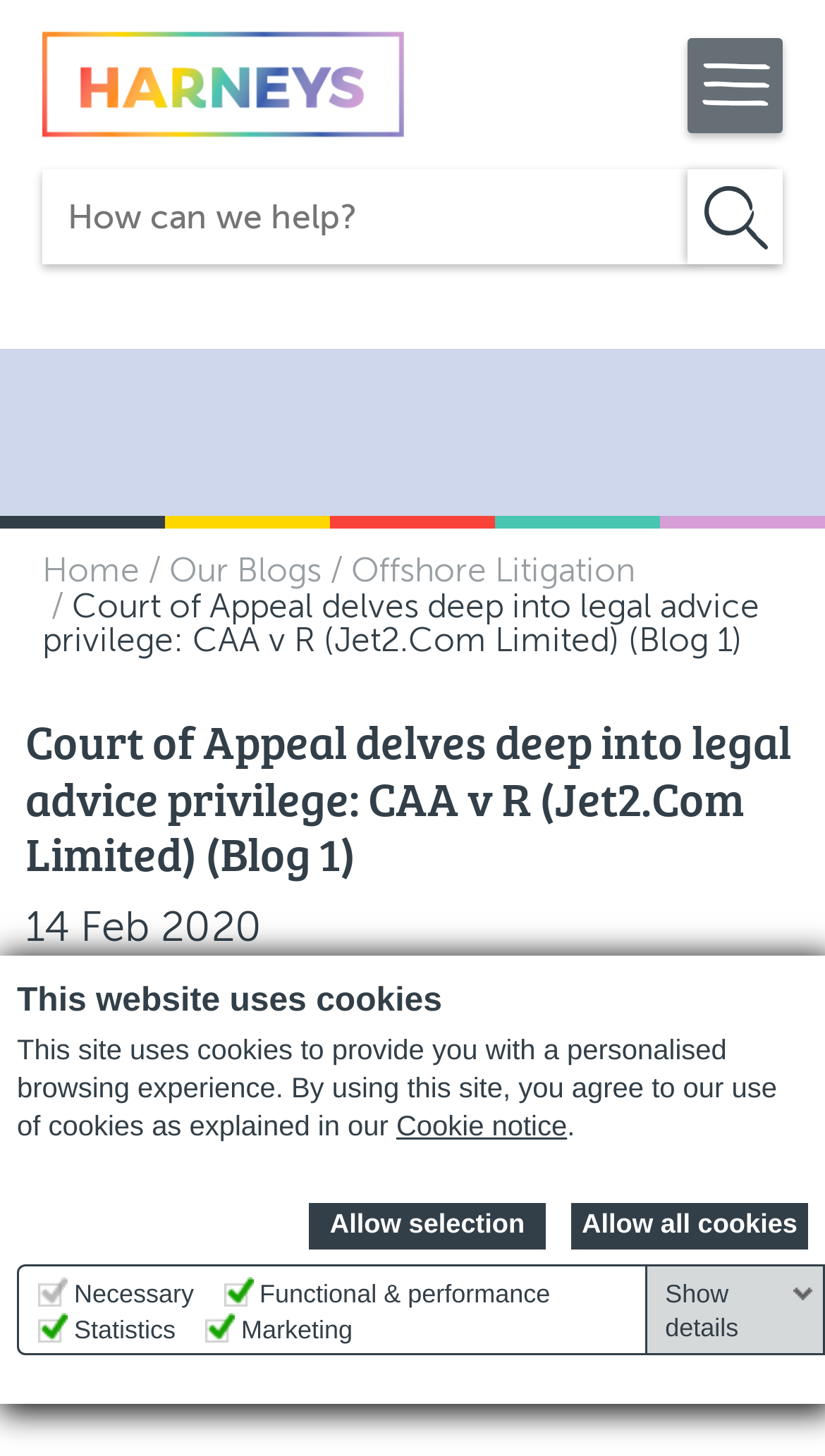Locate the bounding box coordinates of the area to click to fulfill this instruction: "Read the blog post". The bounding box should be presented as four float numbers between 0 and 1, in the order [left, top, right, bottom].

[0.031, 0.49, 0.969, 0.604]